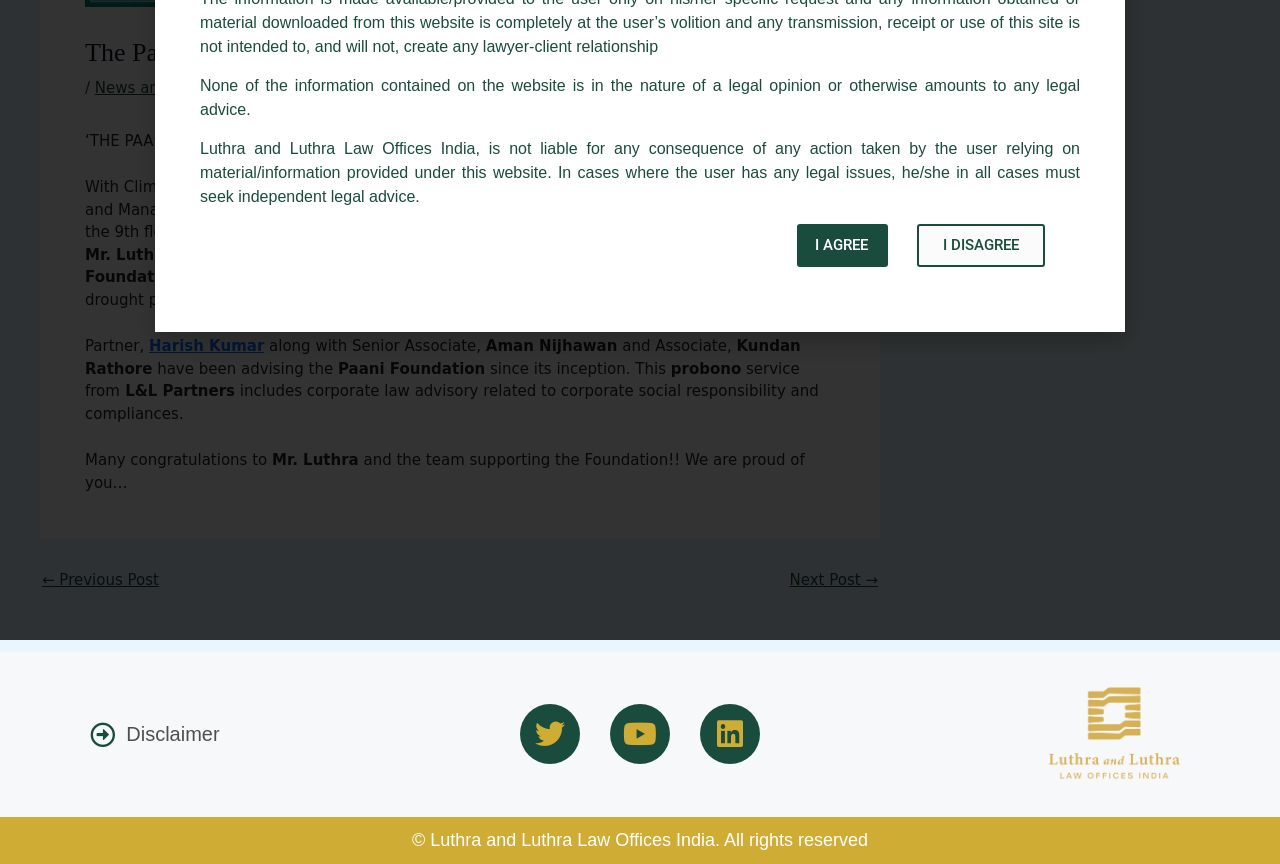Identify and provide the bounding box coordinates of the UI element described: "Harish Kumar". The coordinates should be formatted as [left, top, right, bottom], with each number being a float between 0 and 1.

[0.116, 0.39, 0.206, 0.411]